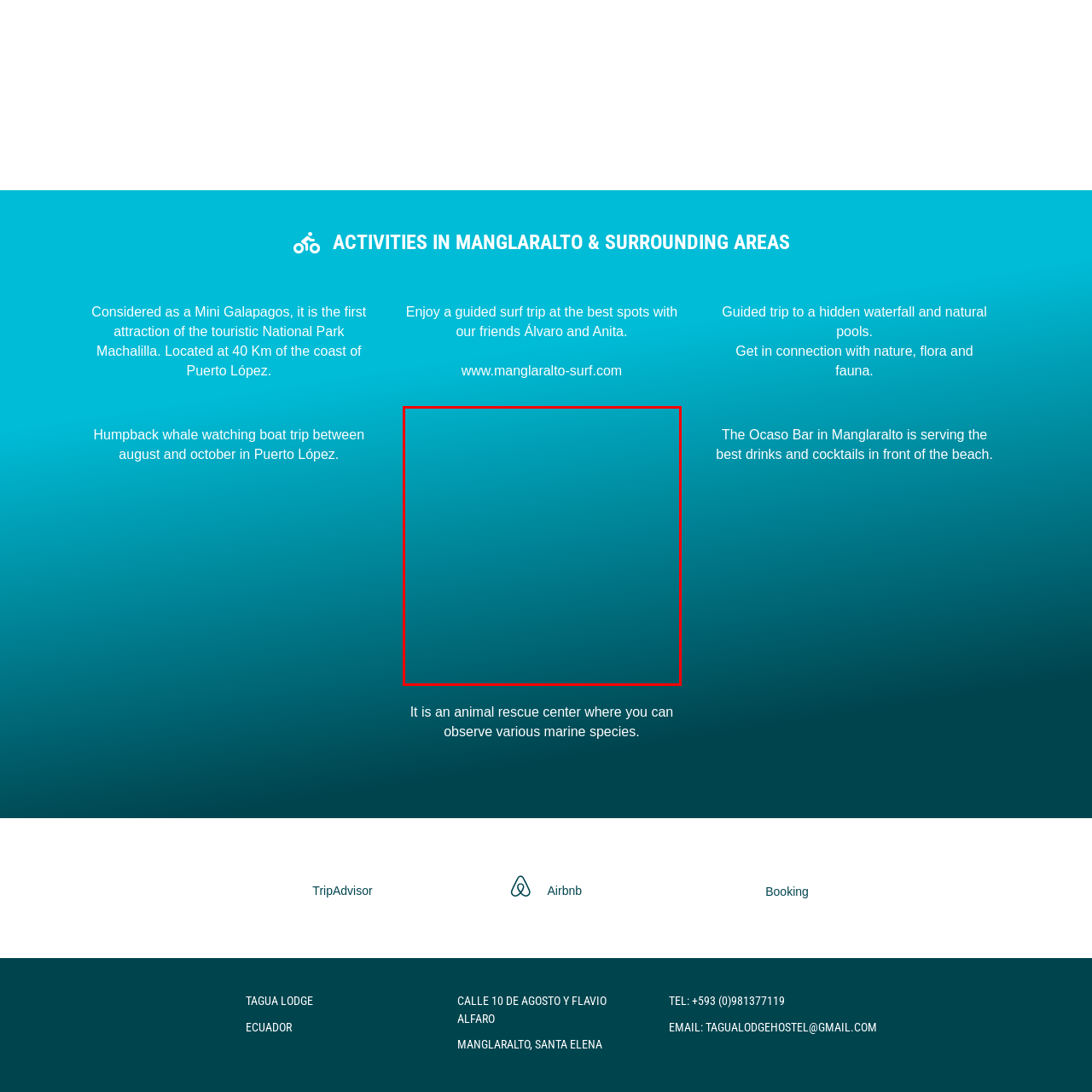What can tourists do between August and October?
Observe the image highlighted by the red bounding box and answer the question comprehensively.

According to the caption, tourists can explore activities such as humpback whale watching between August and October, which suggests that this is one of the activities available during this time period.